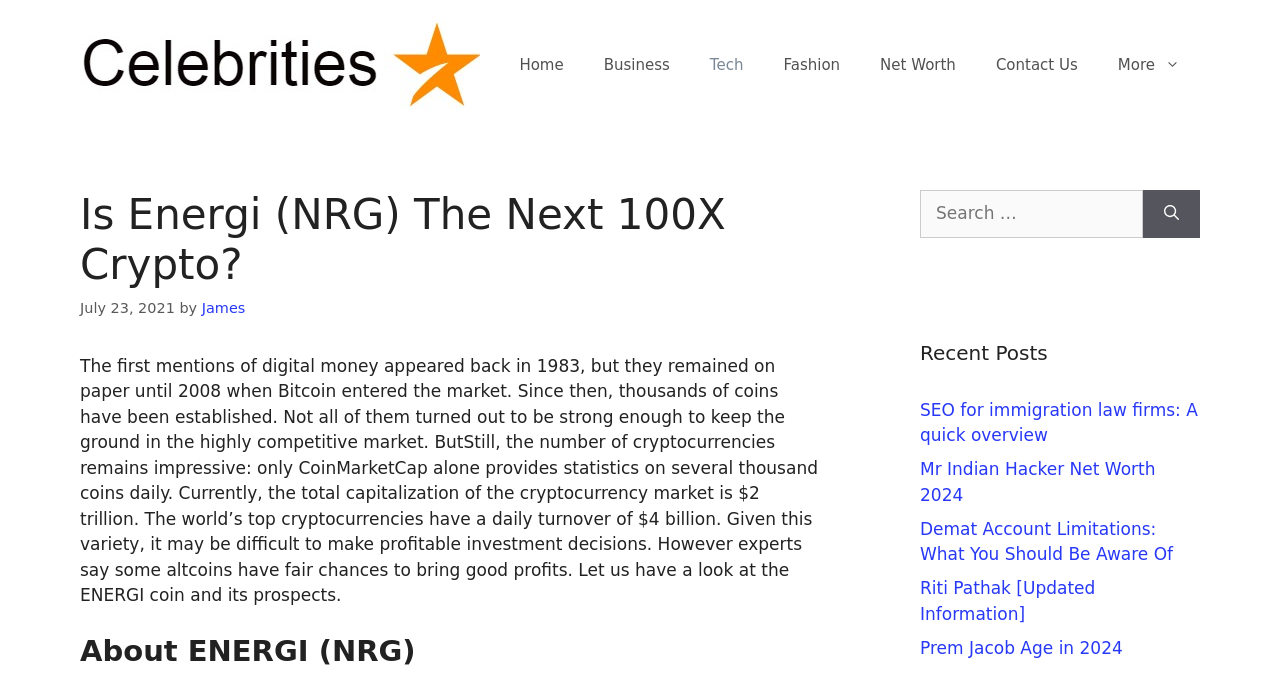Answer the question with a single word or phrase: 
What is the purpose of the search box?

To search the website